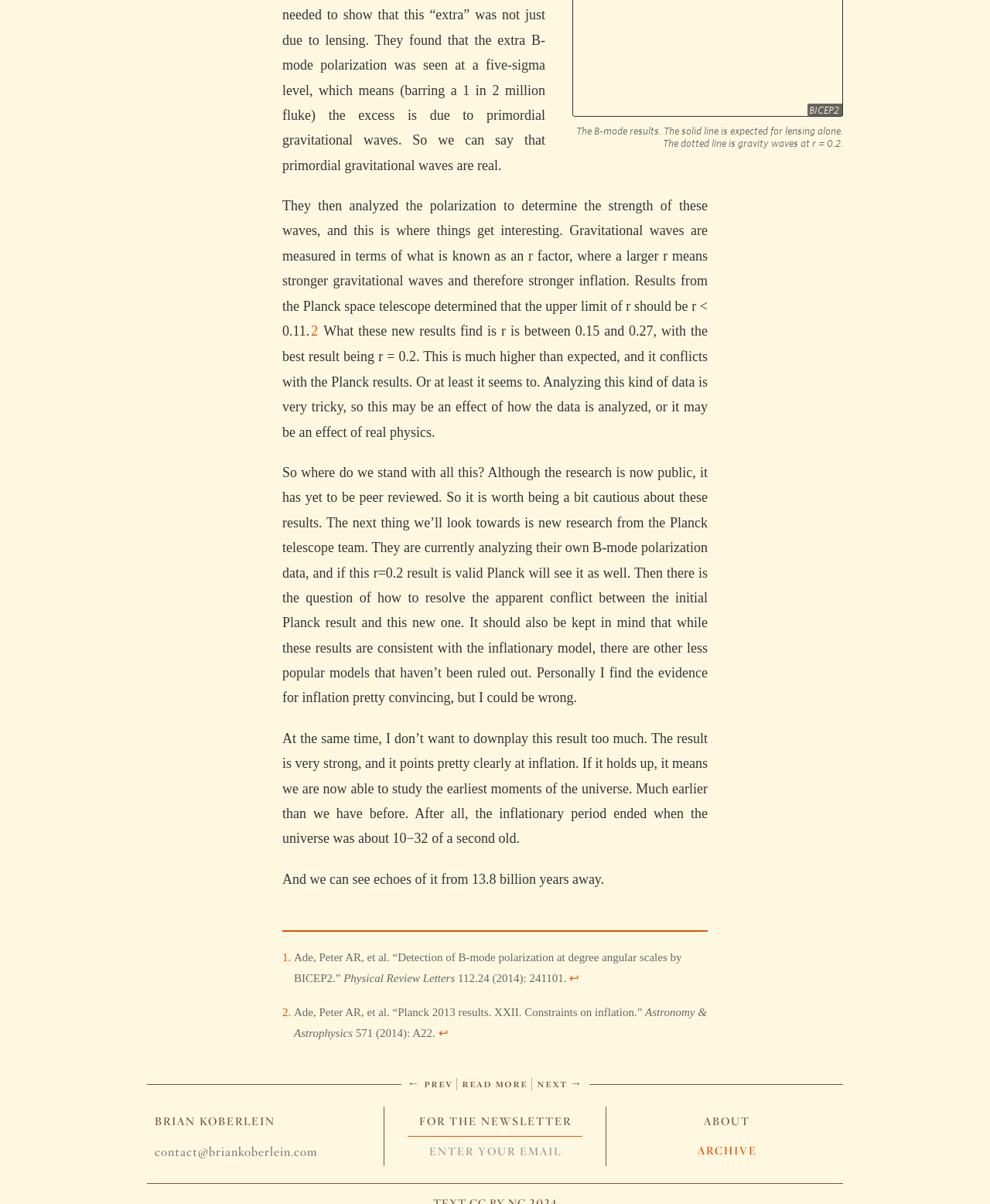Please find the bounding box for the UI component described as follows: "Next →".

[0.542, 0.893, 0.589, 0.906]